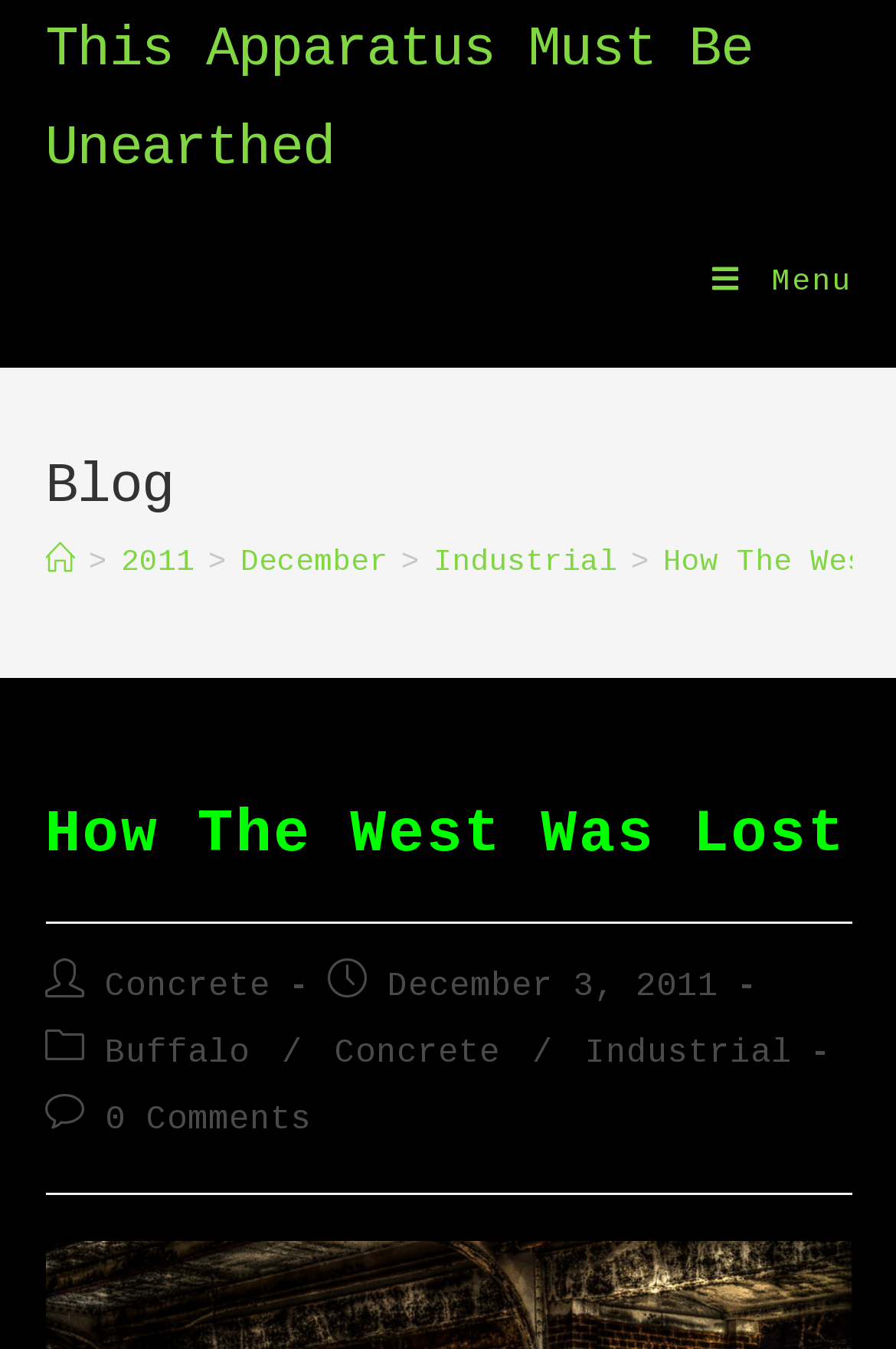Please indicate the bounding box coordinates for the clickable area to complete the following task: "Click the 'Einwilligung speichern' button". The coordinates should be specified as four float numbers between 0 and 1, i.e., [left, top, right, bottom].

None